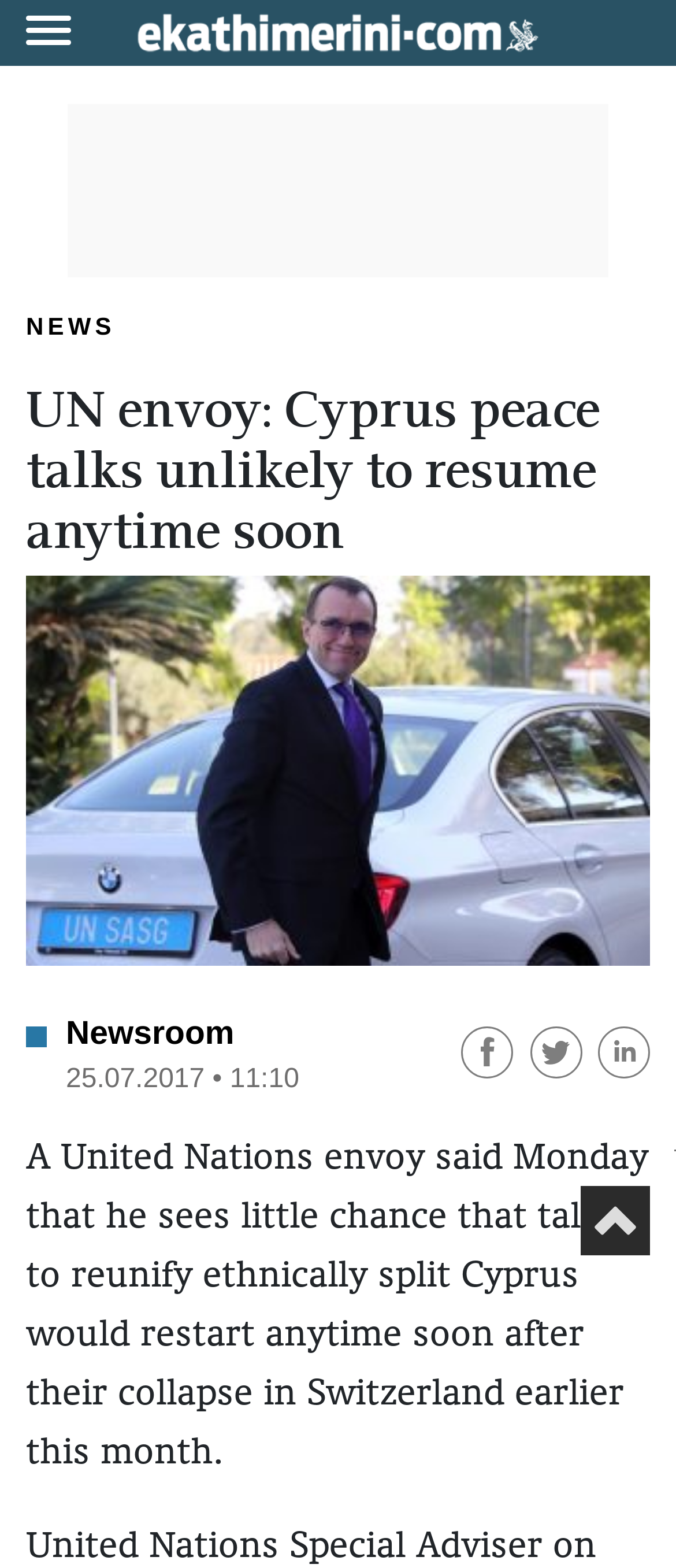Find the bounding box of the UI element described as follows: "IPS Theme".

None